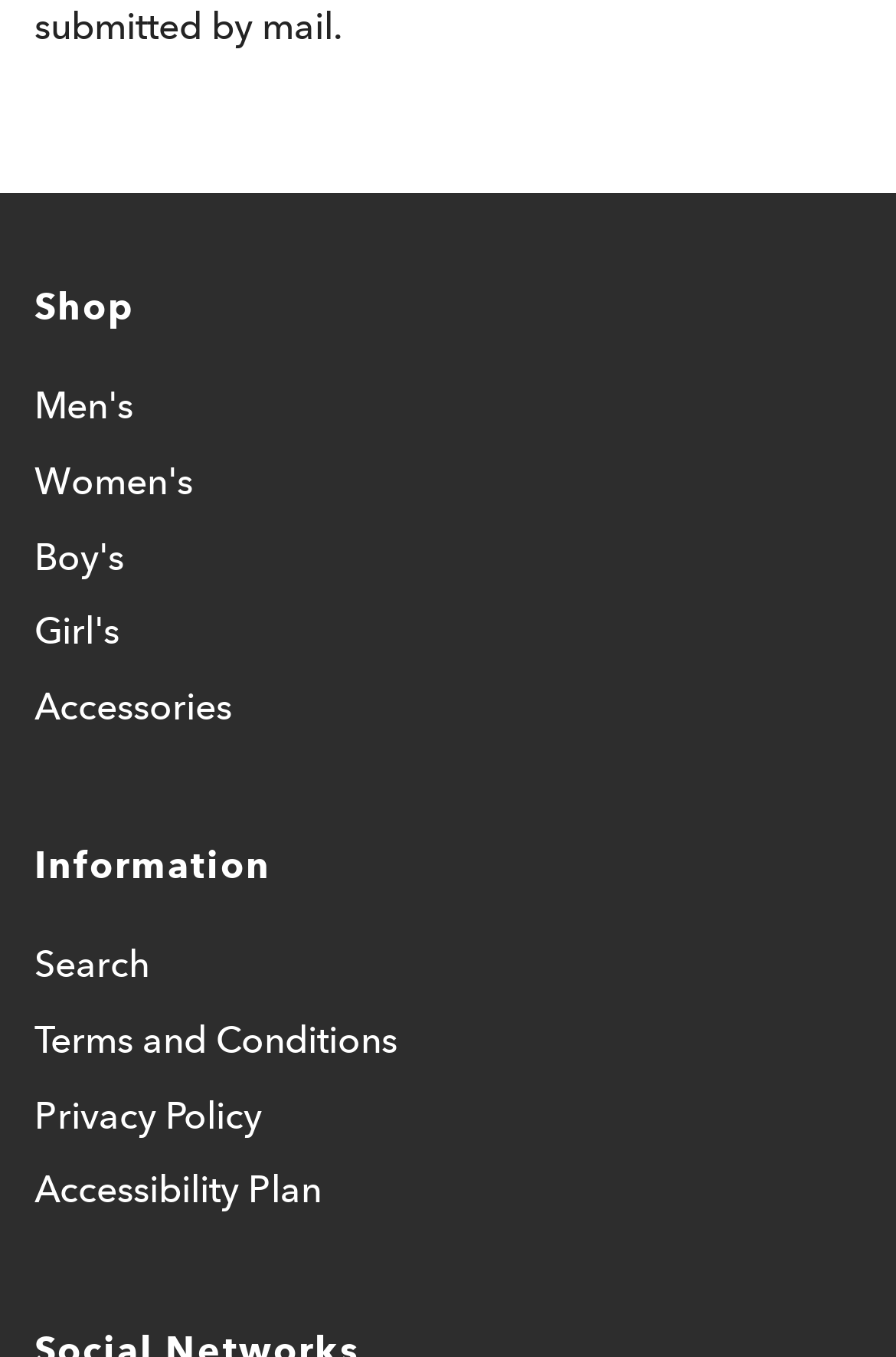Reply to the question with a brief word or phrase: How many links are available under the 'Shop' heading?

5